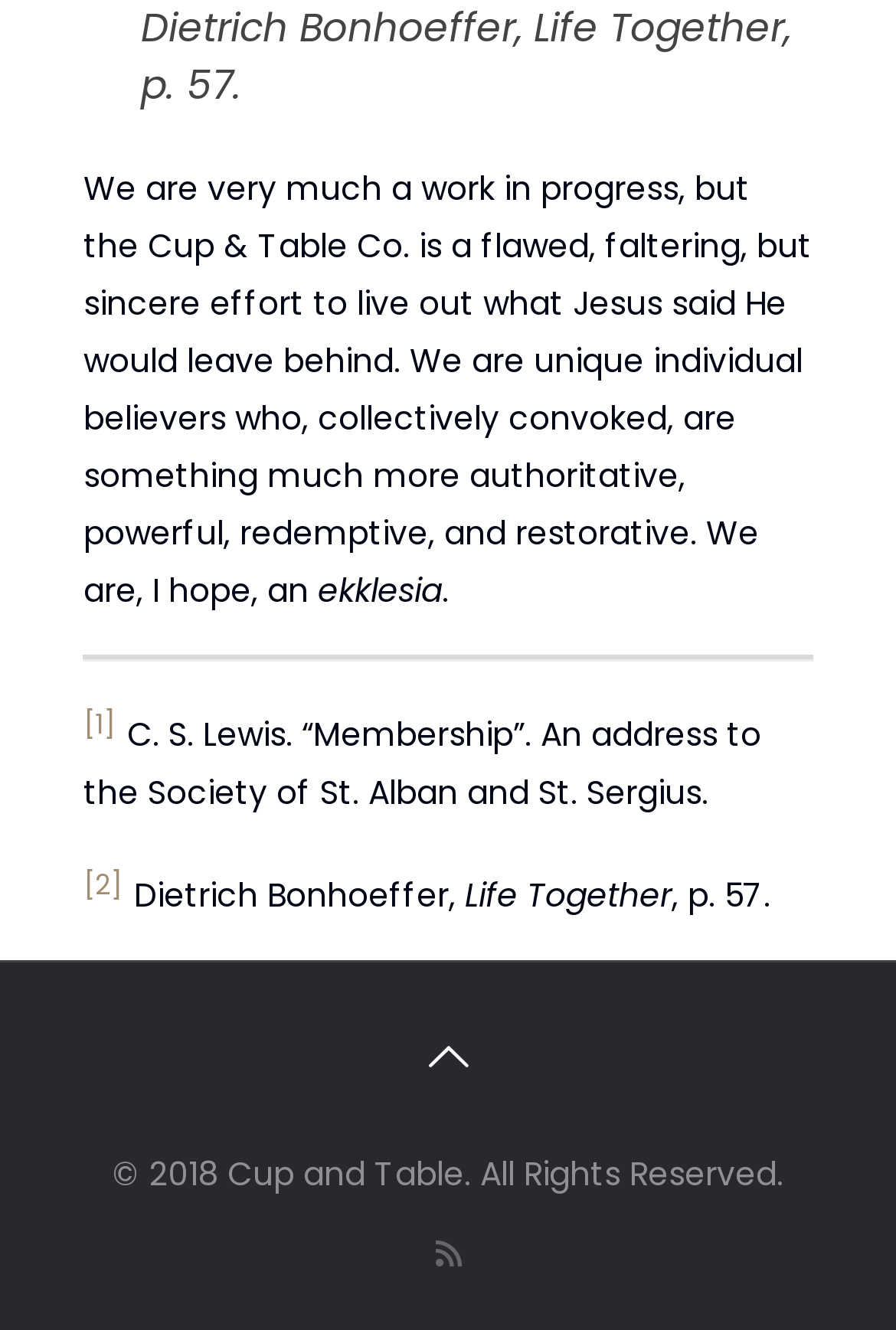Please give a succinct answer using a single word or phrase:
What is the name of the company mentioned on the webpage?

Cup & Table Co.